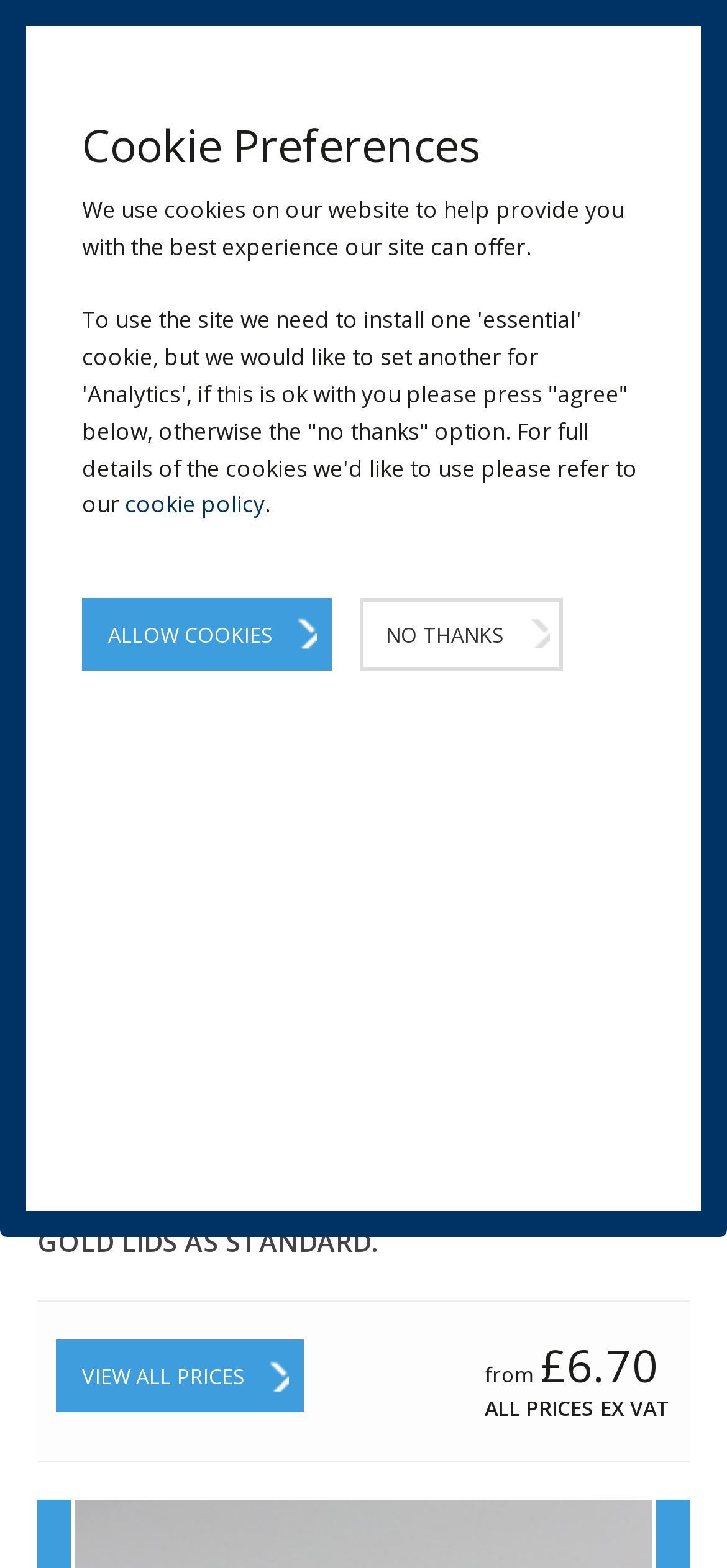Please identify the bounding box coordinates of the area that needs to be clicked to follow this instruction: "View all prices".

[0.077, 0.855, 0.418, 0.901]